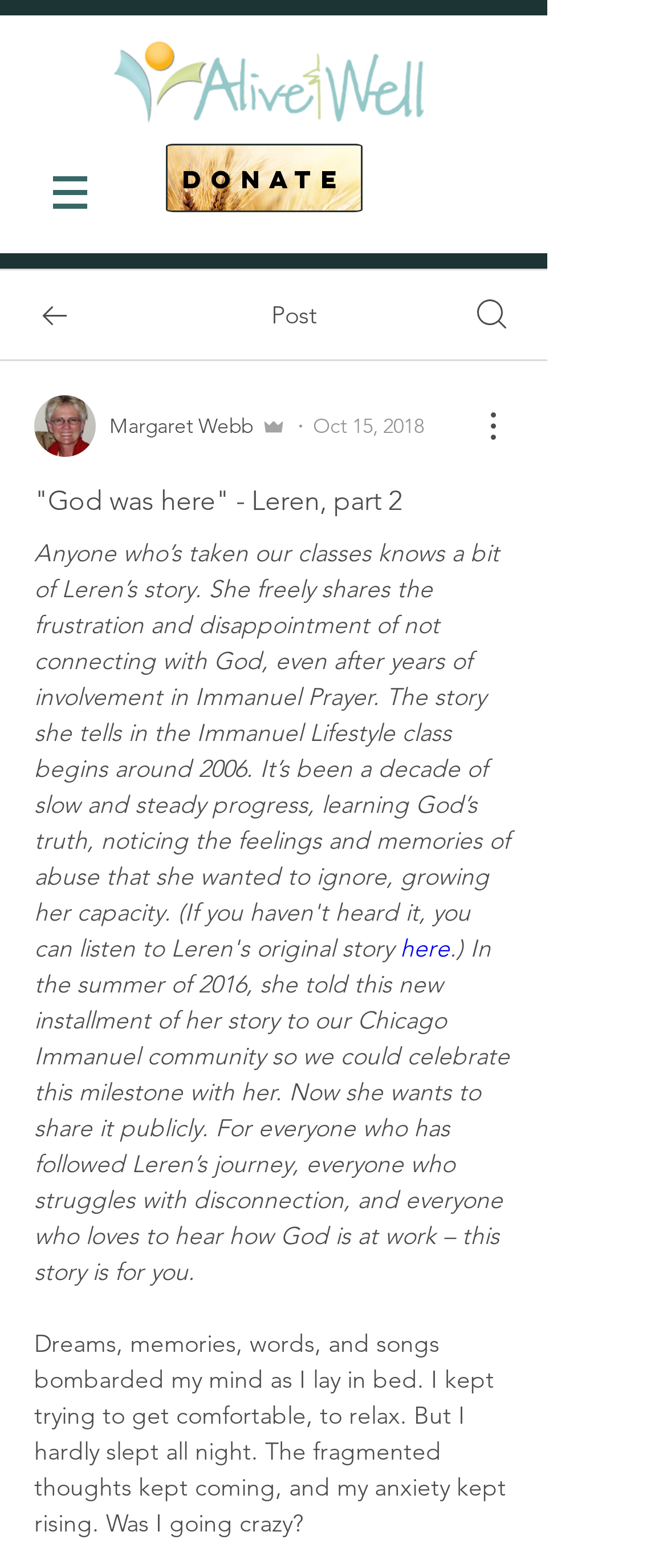Construct a comprehensive caption that outlines the webpage's structure and content.

The webpage appears to be a blog post or article about Leren's story, specifically part 2 of her journey. At the top left, there is a navigation menu labeled "Site" with a button that has a popup menu. Next to it, there is a "DONATE" link. 

Below the navigation menu, there are several elements aligned horizontally. From left to right, there is a button, a "Post" label, a link, and another link with an image. 

Further down, there is a heading that spans almost the entire width of the page, titled '"God was here" - Leren, part 2'. Below the heading, there is a block of text that summarizes Leren's story, including a link to "here". 

The main content of the page is divided into two paragraphs. The first paragraph describes Leren's experience of struggling with disconnection and her desire to share her story publicly. The second paragraph is a personal anecdote from Leren, describing her anxiety and fragmented thoughts. 

There are several images scattered throughout the page, including an image of an admin, but their contents are not described.